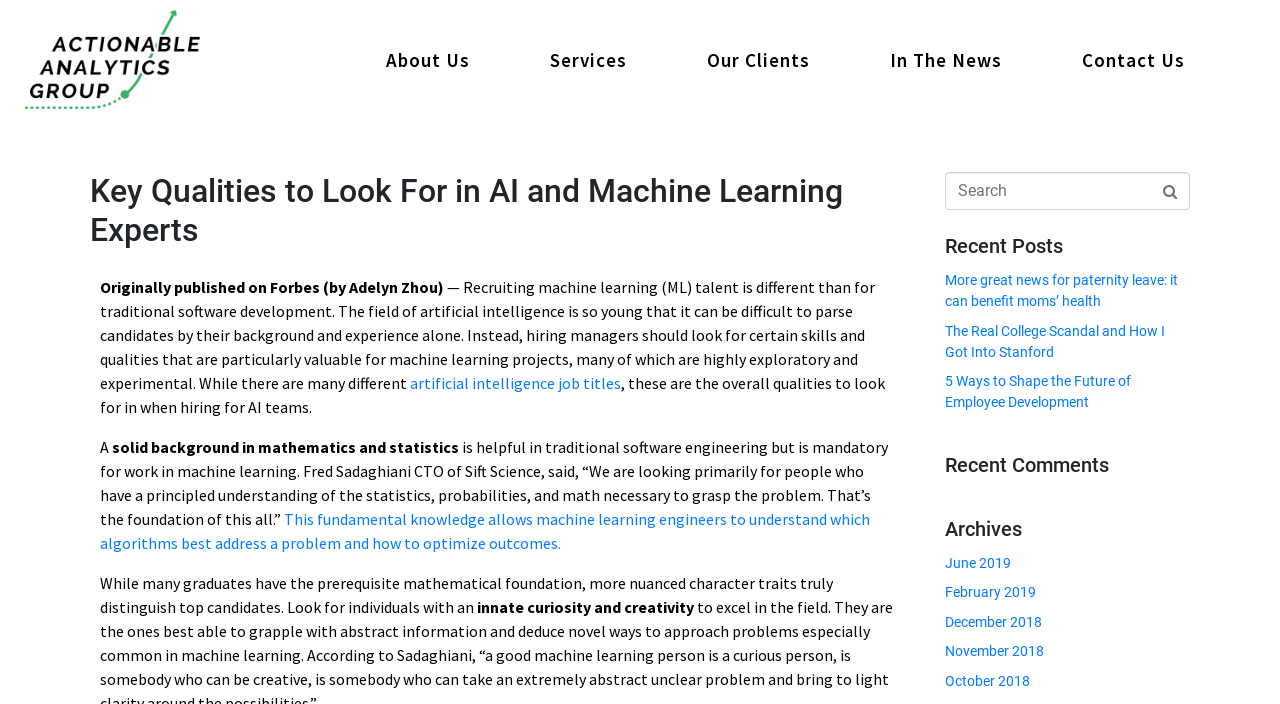What is the category of the post 'More great news for paternity leave: it can benefit moms’ health'?
Answer the question in a detailed and comprehensive manner.

The post 'More great news for paternity leave: it can benefit moms’ health' is categorized under 'Recent Posts' section on the webpage.